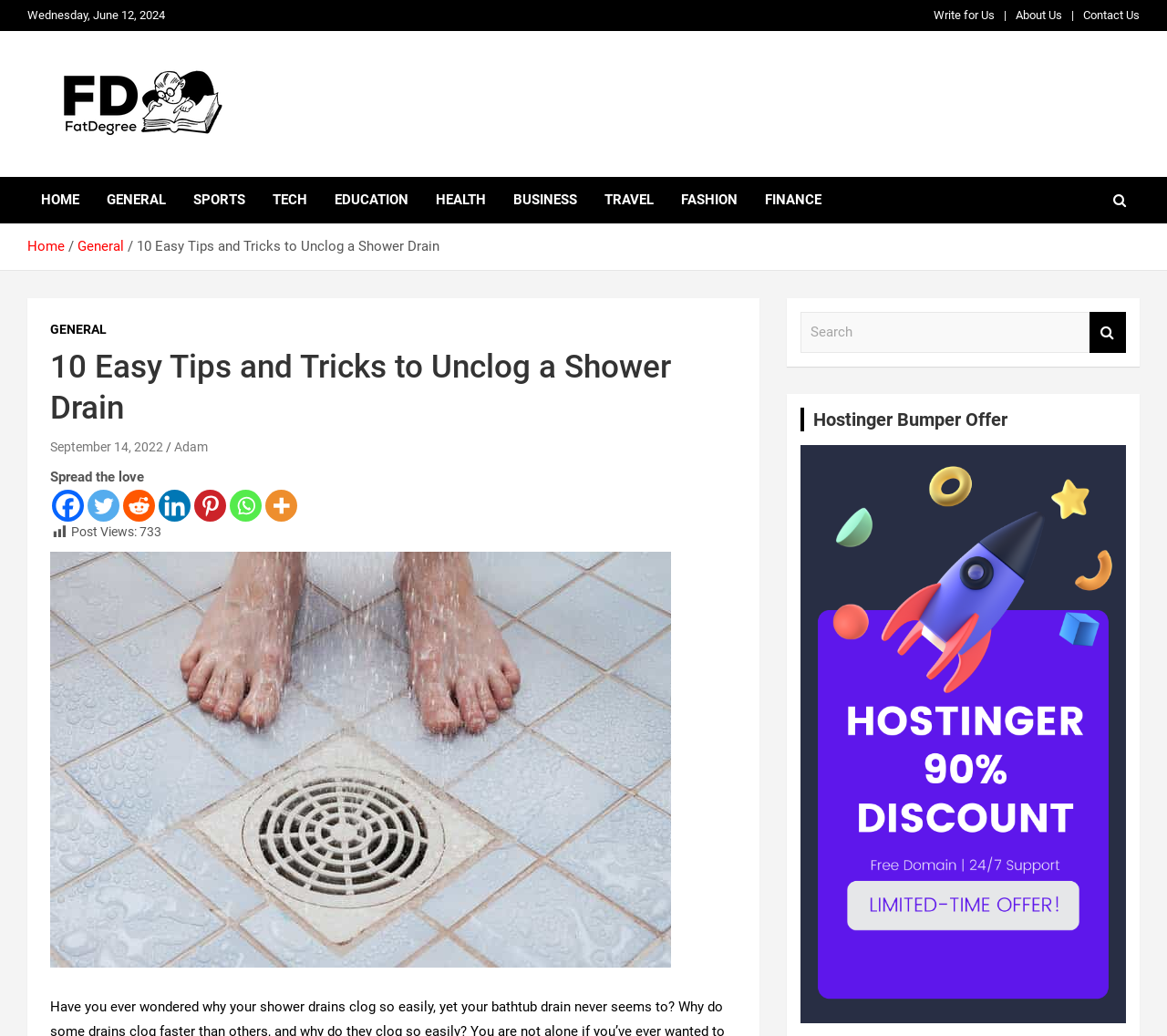Locate the bounding box coordinates of the area to click to fulfill this instruction: "Search for something". The bounding box should be presented as four float numbers between 0 and 1, in the order [left, top, right, bottom].

None